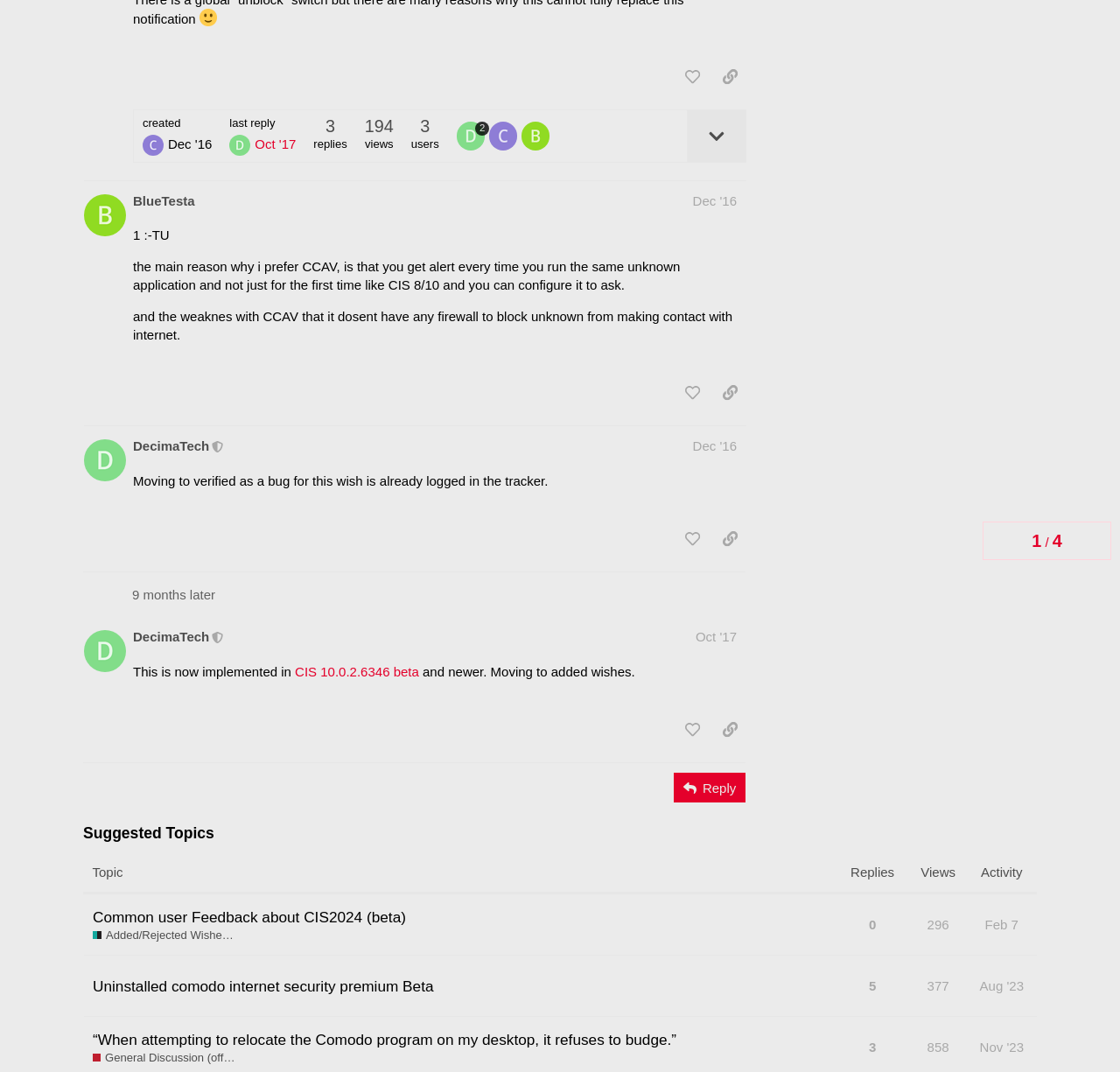Provide the bounding box coordinates in the format (top-left x, top-left y, bottom-right x, bottom-right y). All values are floating point numbers between 0 and 1. Determine the bounding box coordinate of the UI element described as: title="like this post"

[0.604, 0.353, 0.633, 0.381]